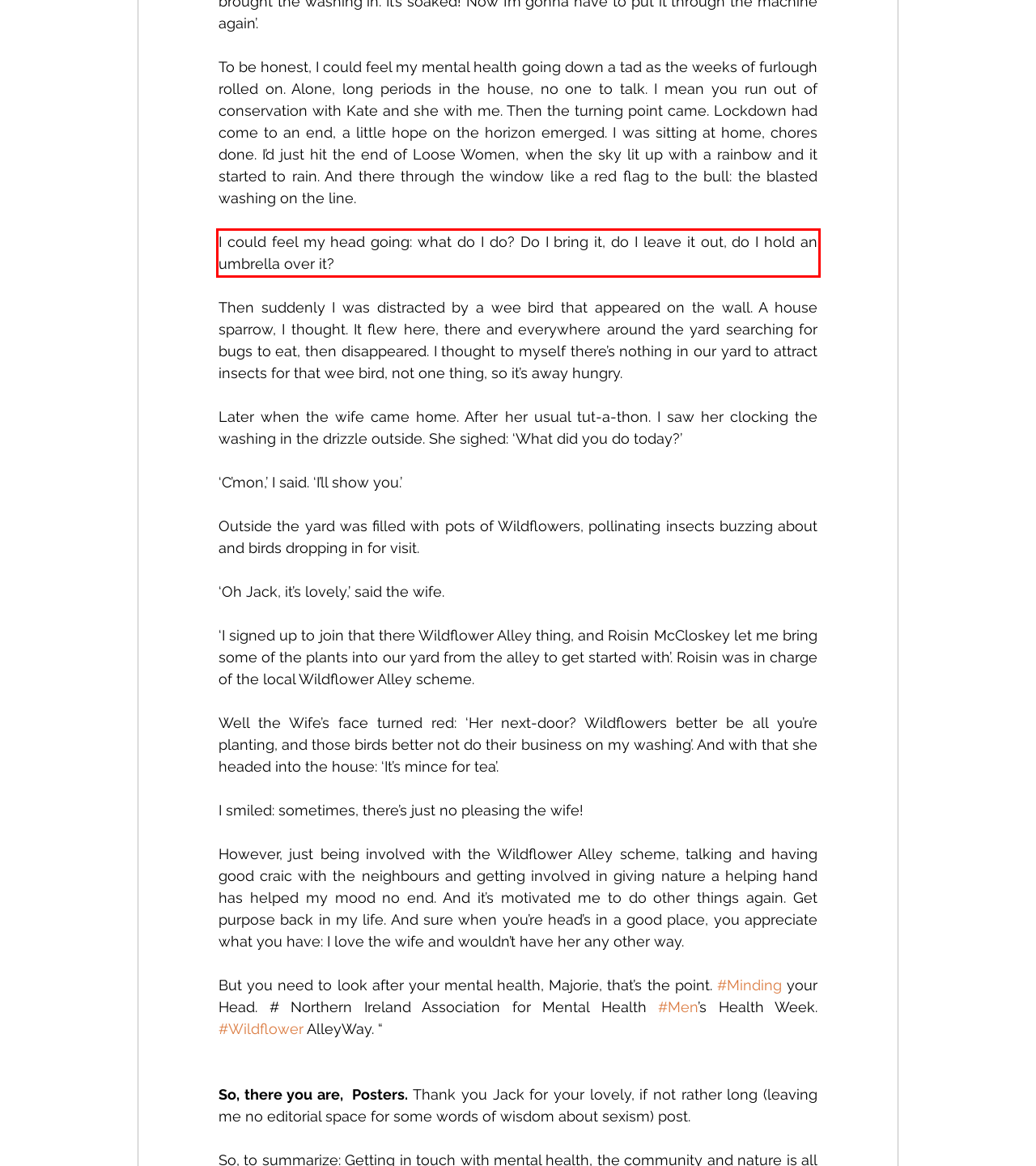Identify and extract the text within the red rectangle in the screenshot of the webpage.

I could feel my head going: what do I do? Do I bring it, do I leave it out, do I hold an umbrella over it?